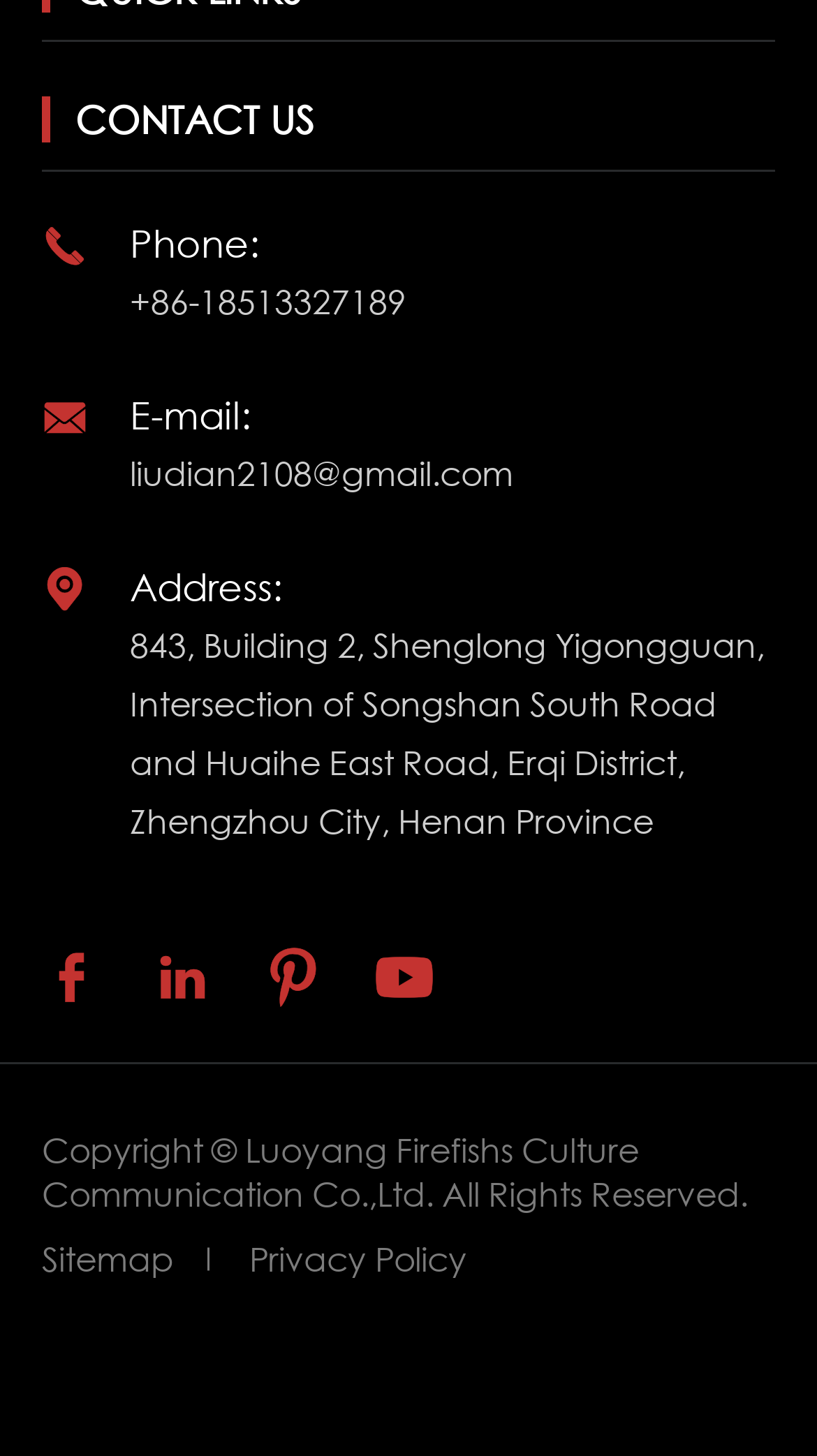What is the company name that owns the copyright?
Using the visual information, respond with a single word or phrase.

Luoyang Firefishs Culture Communication Co.,Ltd.